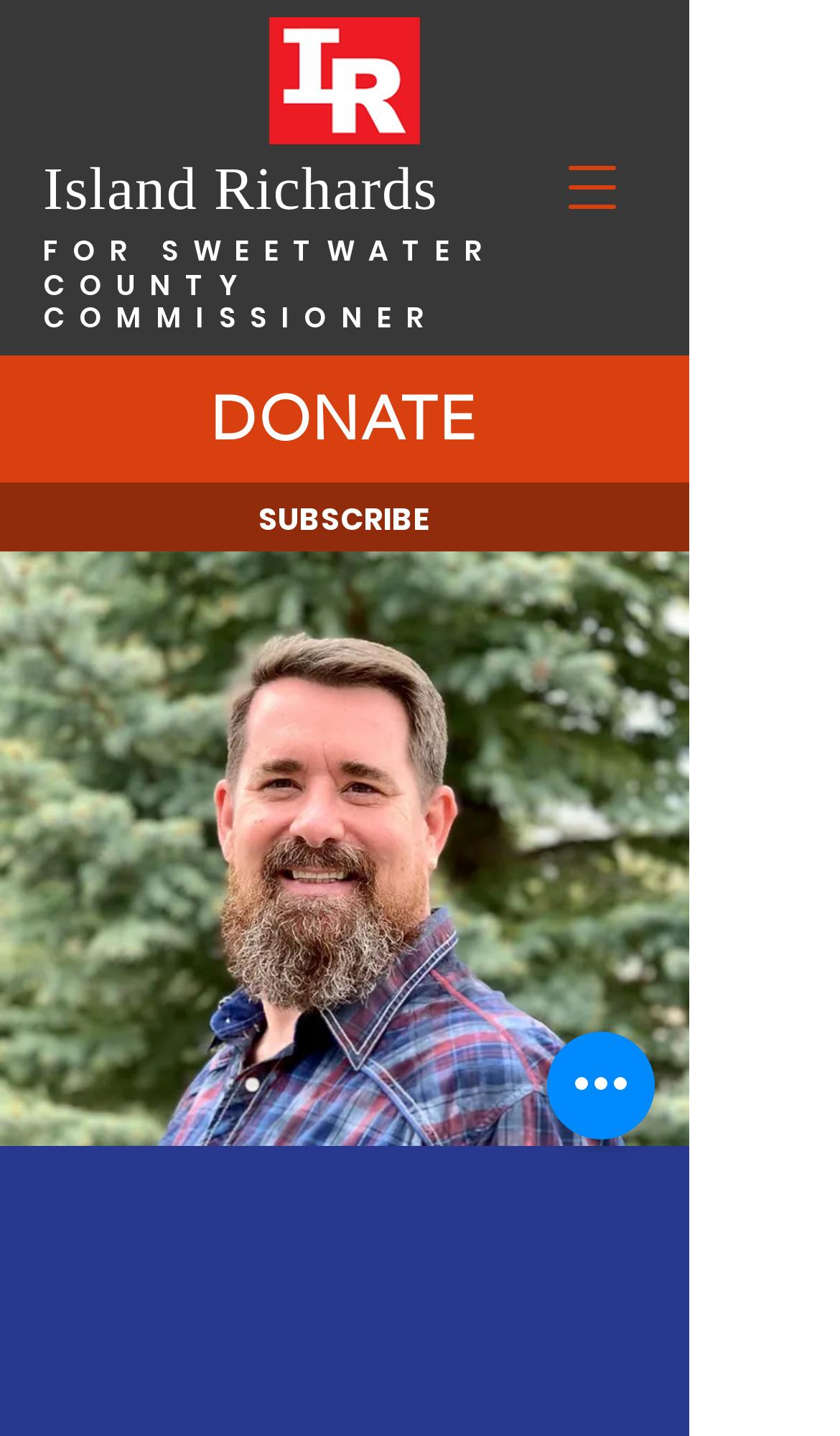What is the purpose of the button at the top-right corner? Please answer the question using a single word or phrase based on the image.

Open navigation menu